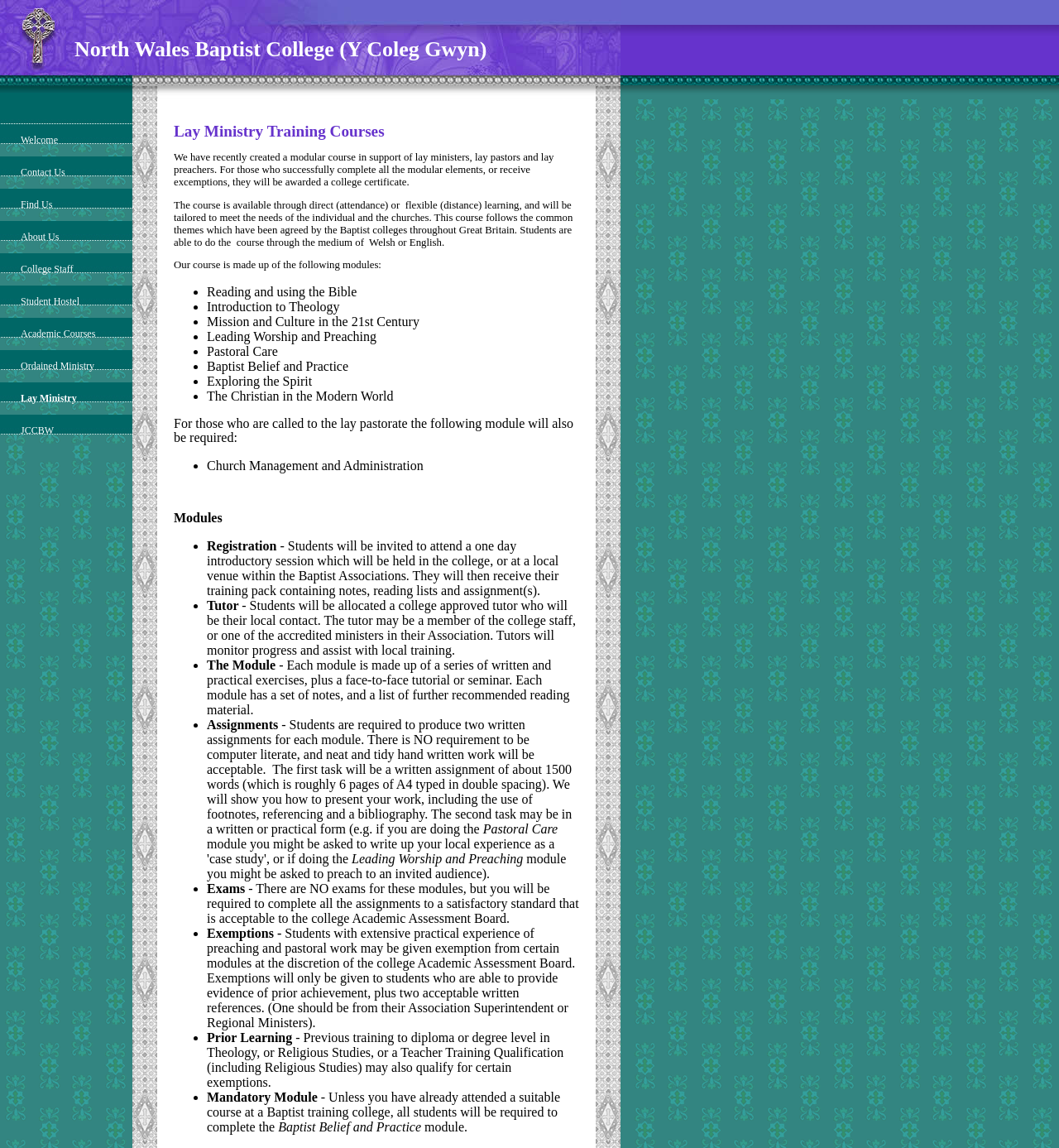Predict the bounding box of the UI element that fits this description: "Ordained Ministry".

[0.02, 0.314, 0.089, 0.324]